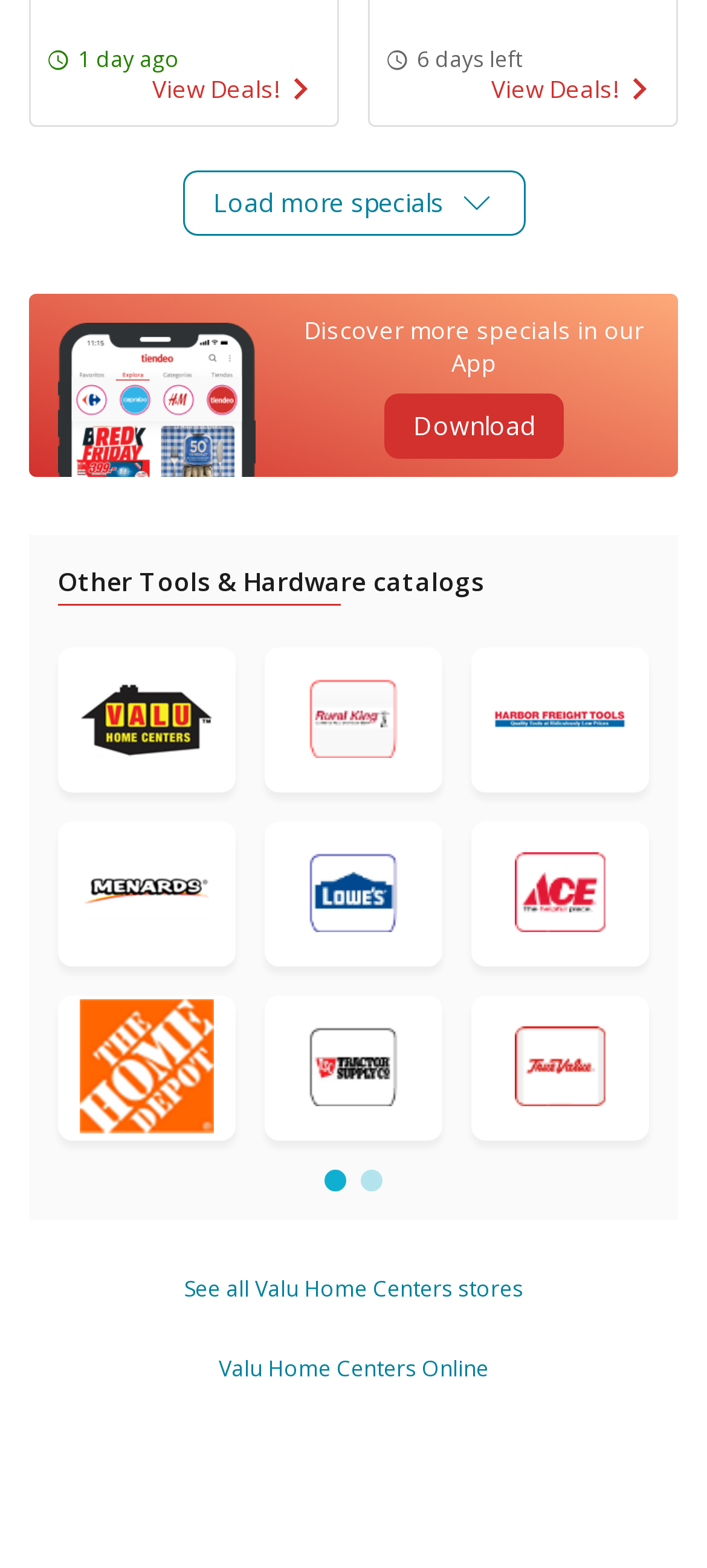Bounding box coordinates should be in the format (top-left x, top-left y, bottom-right x, bottom-right y) and all values should be floating point numbers between 0 and 1. Determine the bounding box coordinate for the UI element described as: Download

[0.544, 0.251, 0.797, 0.292]